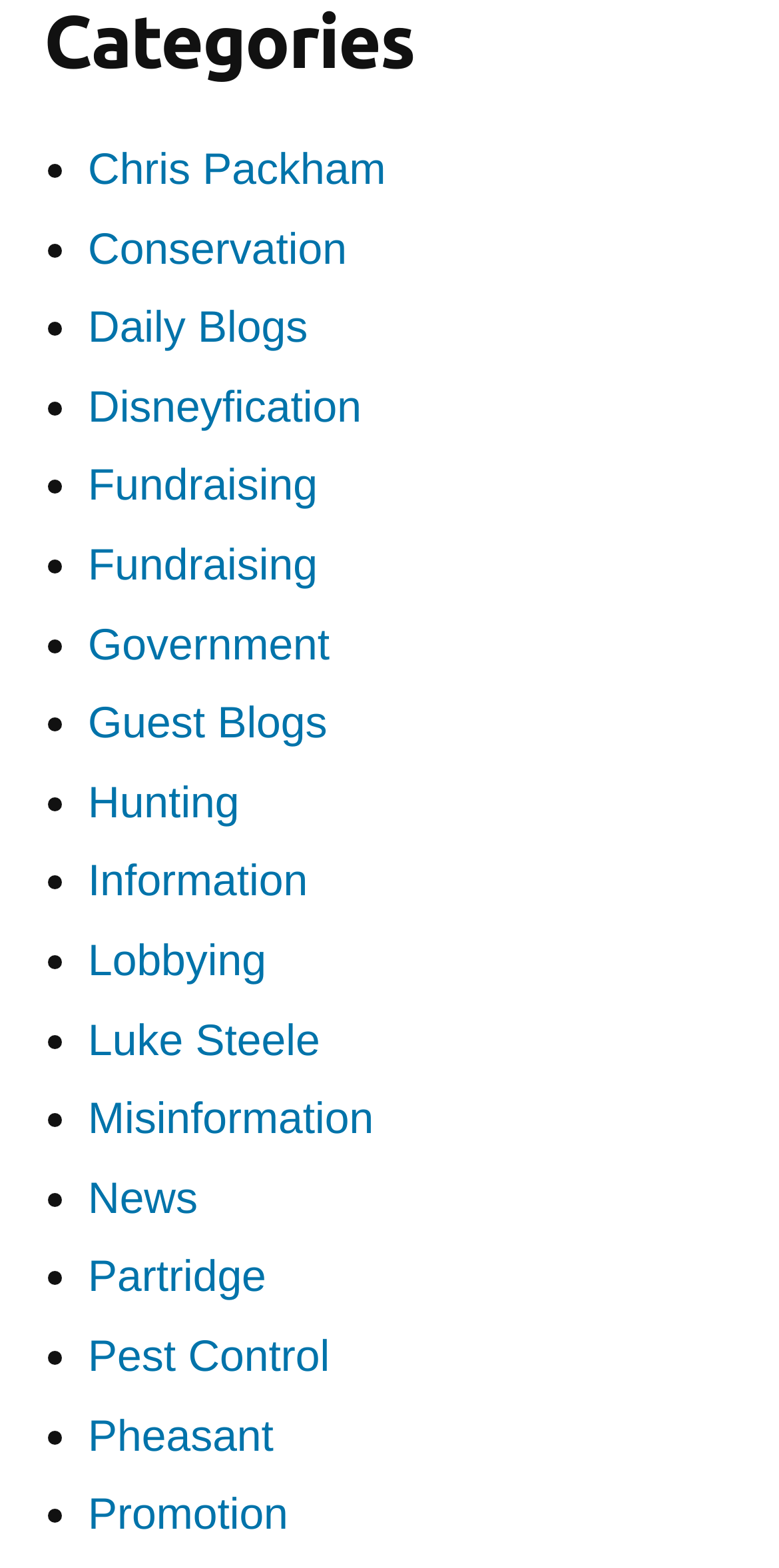Determine the bounding box coordinates of the region that needs to be clicked to achieve the task: "Read about Disneyfication".

[0.113, 0.243, 0.464, 0.275]